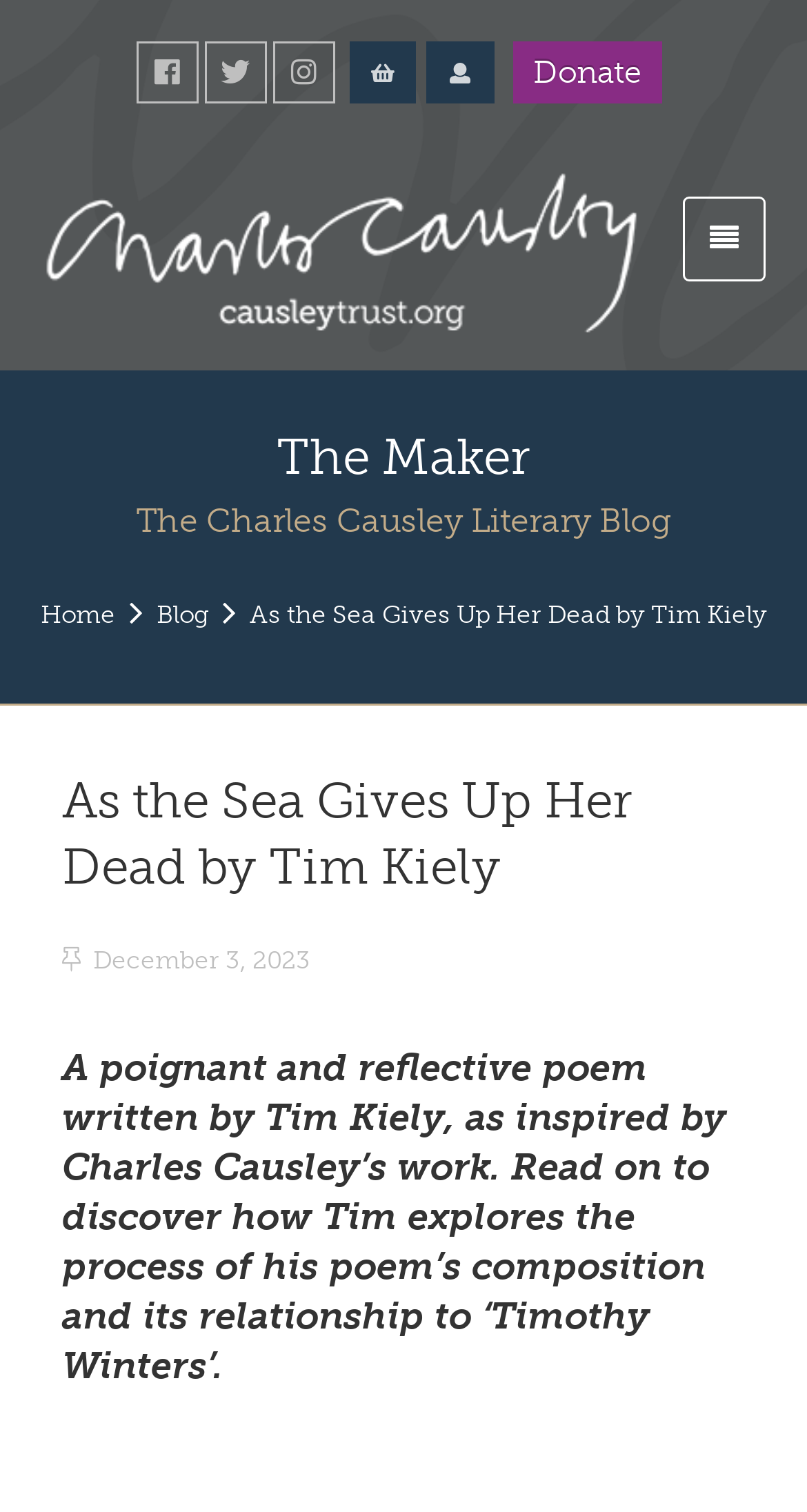Please indicate the bounding box coordinates for the clickable area to complete the following task: "Donate to the trust". The coordinates should be specified as four float numbers between 0 and 1, i.e., [left, top, right, bottom].

[0.635, 0.027, 0.819, 0.068]